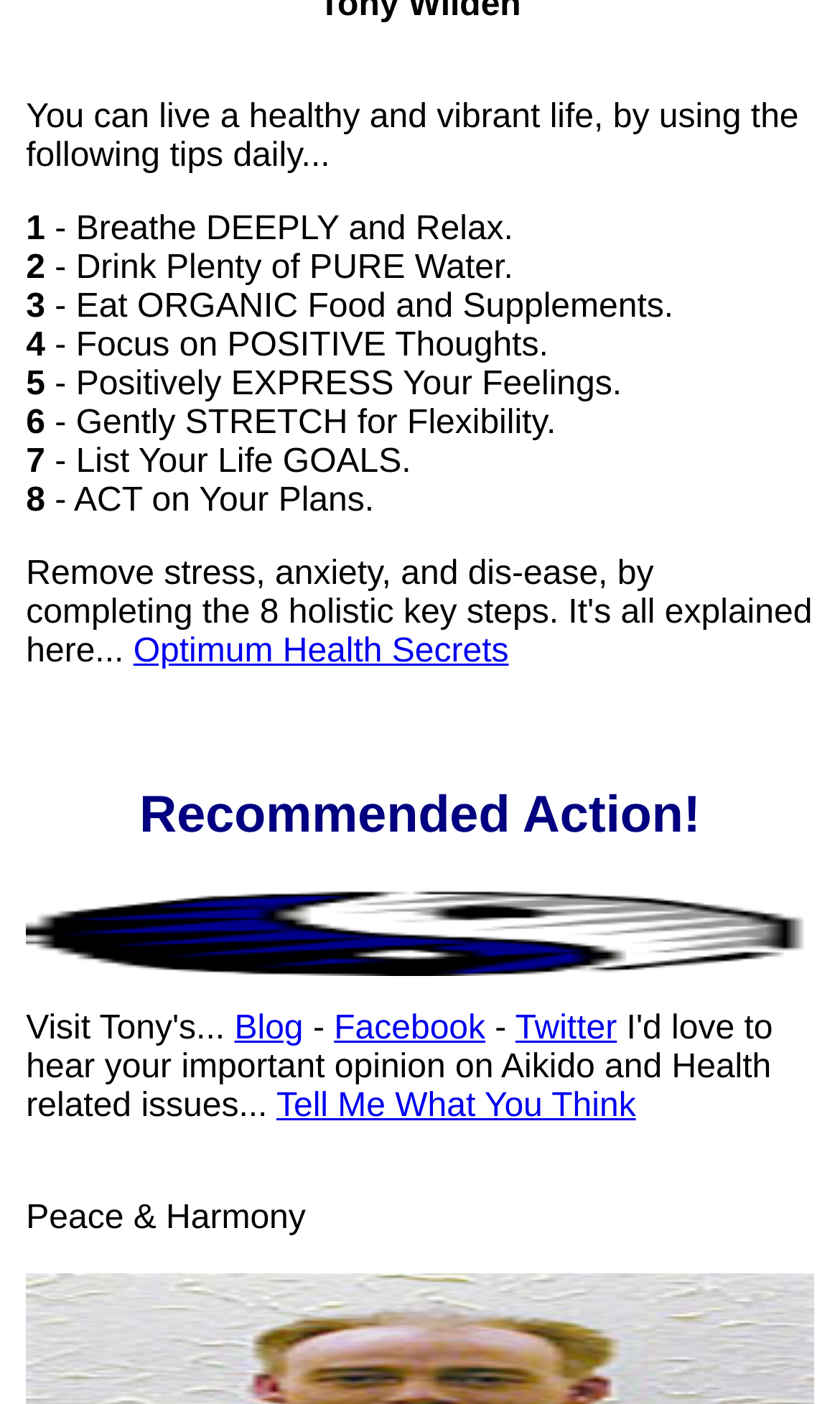How many tips are provided for a healthy life?
From the details in the image, answer the question comprehensively.

There are seven tips provided for a healthy life, which are numbered from 1 to 7. These tips are mentioned in the StaticText elements, and they include breathing deeply, drinking pure water, eating organic food, focusing on positive thoughts, positively expressing feelings, gently stretching, and listing life goals.